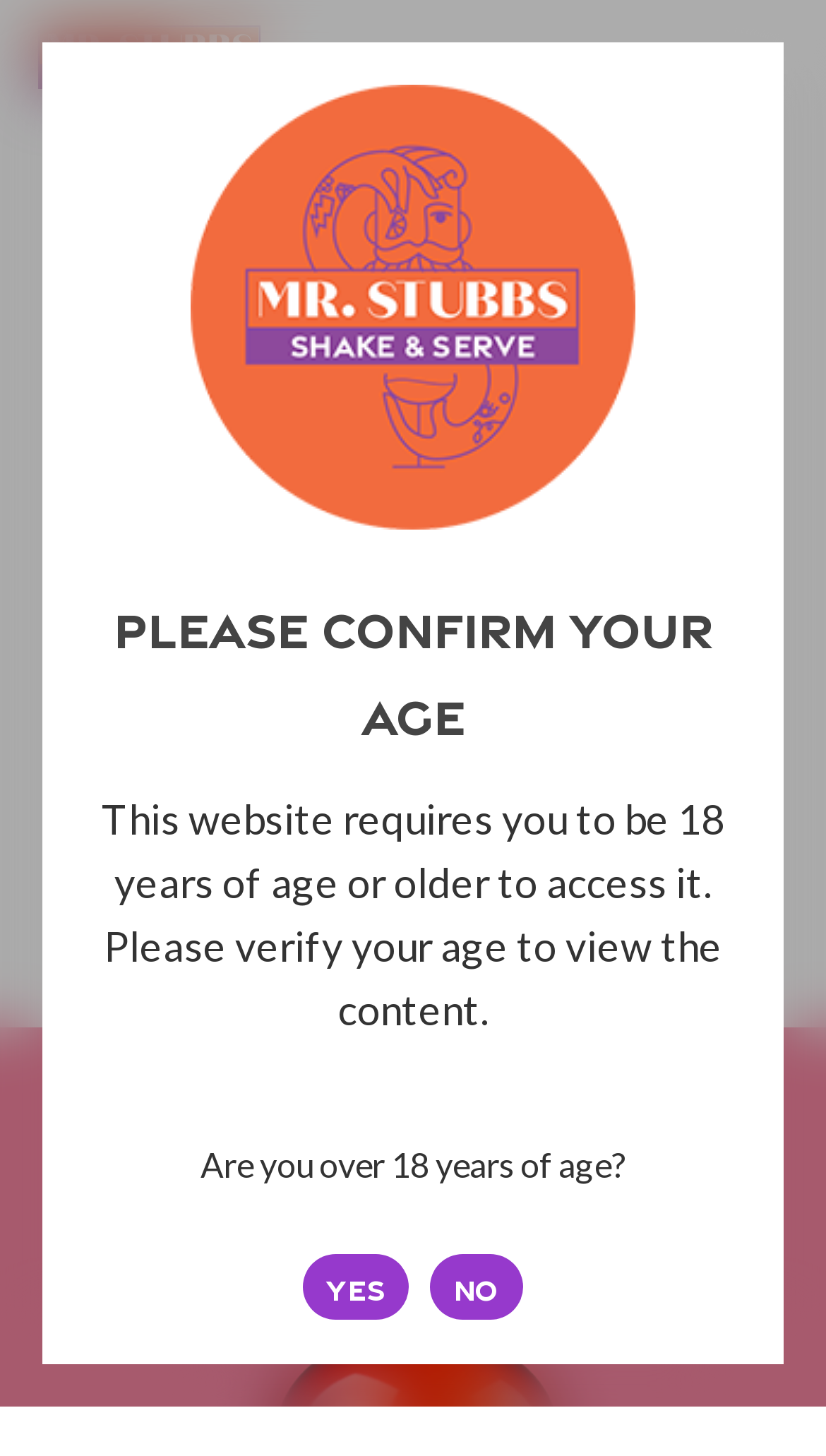Describe all the key features of the webpage in detail.

The webpage is about Cosmo, specifically Mr. Stubbs' version of the classic Cosmopolitan cocktail. At the top, there is a navigation menu on the right side. Below it, a large heading "COSMO" is centered. 

Under the heading, there is a descriptive text about Mr. Stubbs' Cosmo, explaining its unique features and how it's easy to serve. This text is divided into two paragraphs. The first paragraph describes the flavor profile, while the second paragraph mentions that each bottle contains five ready-to-pour drink serves.

On the left side, there is a dialog box with a heading "Please confirm your age" and a message stating that the website requires visitors to be 18 years or older to access its content. Below the message, there are two buttons, "Yes" and "No", to confirm the user's age. A checkbox "Remember me" is located below the buttons.

Above the dialog box, there is an image of Mr. Stubbs. On the top-left corner, there are three small images of Mr. Stubbs, which are likely links to other pages or sections.